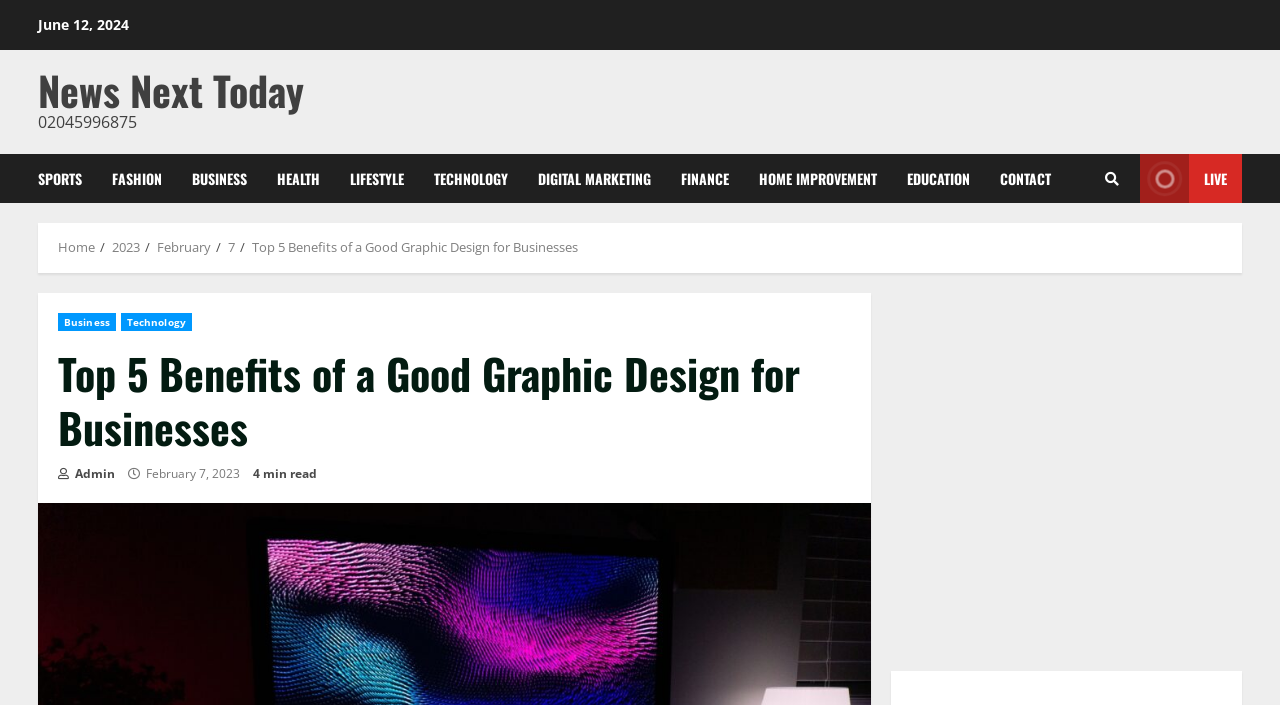Locate the primary headline on the webpage and provide its text.

Top 5 Benefits of a Good Graphic Design for Businesses